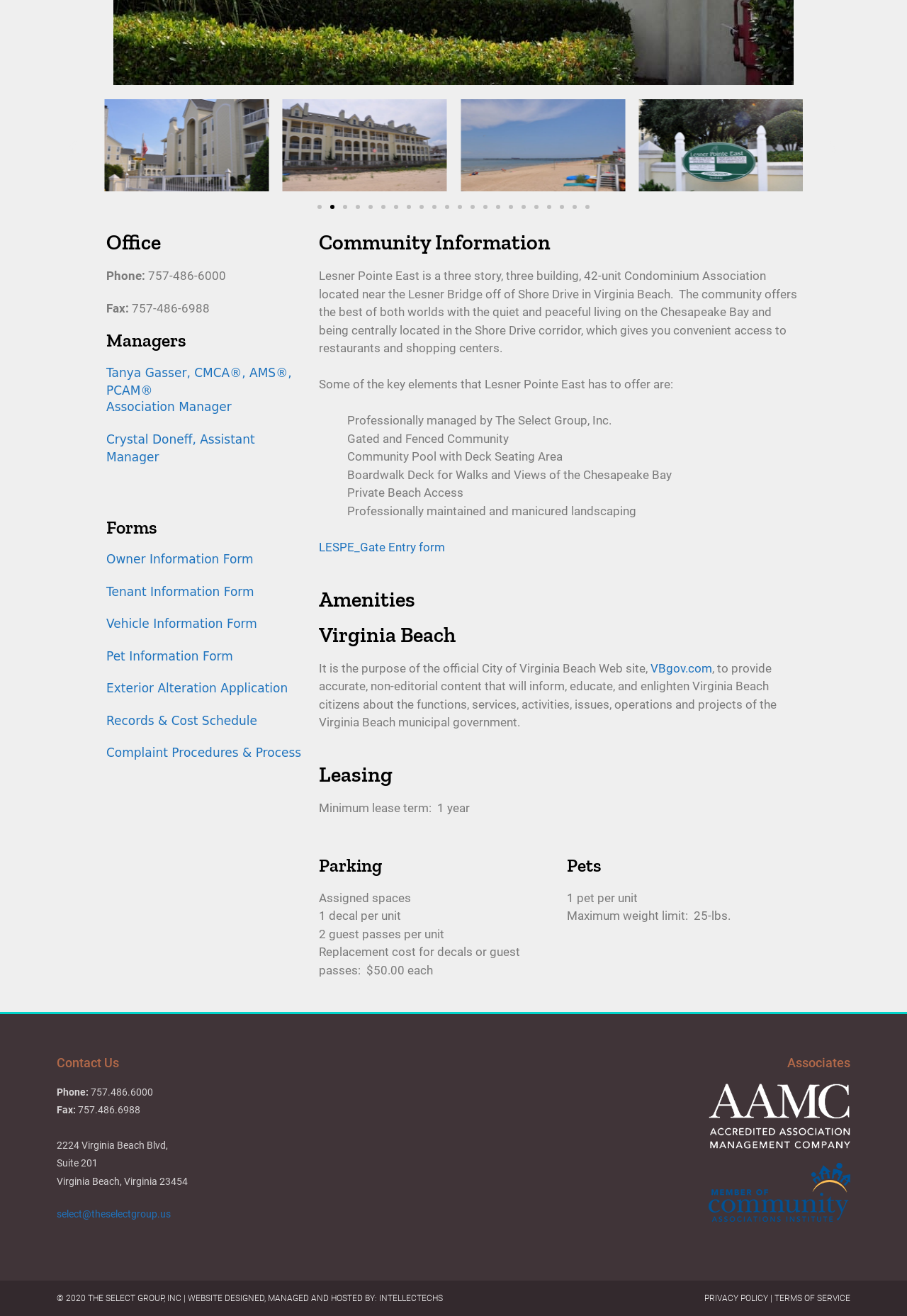Predict the bounding box coordinates of the UI element that matches this description: "Tanya Gasser, CMCA®, AMS®, PCAM®". The coordinates should be in the format [left, top, right, bottom] with each value between 0 and 1.

[0.117, 0.277, 0.336, 0.304]